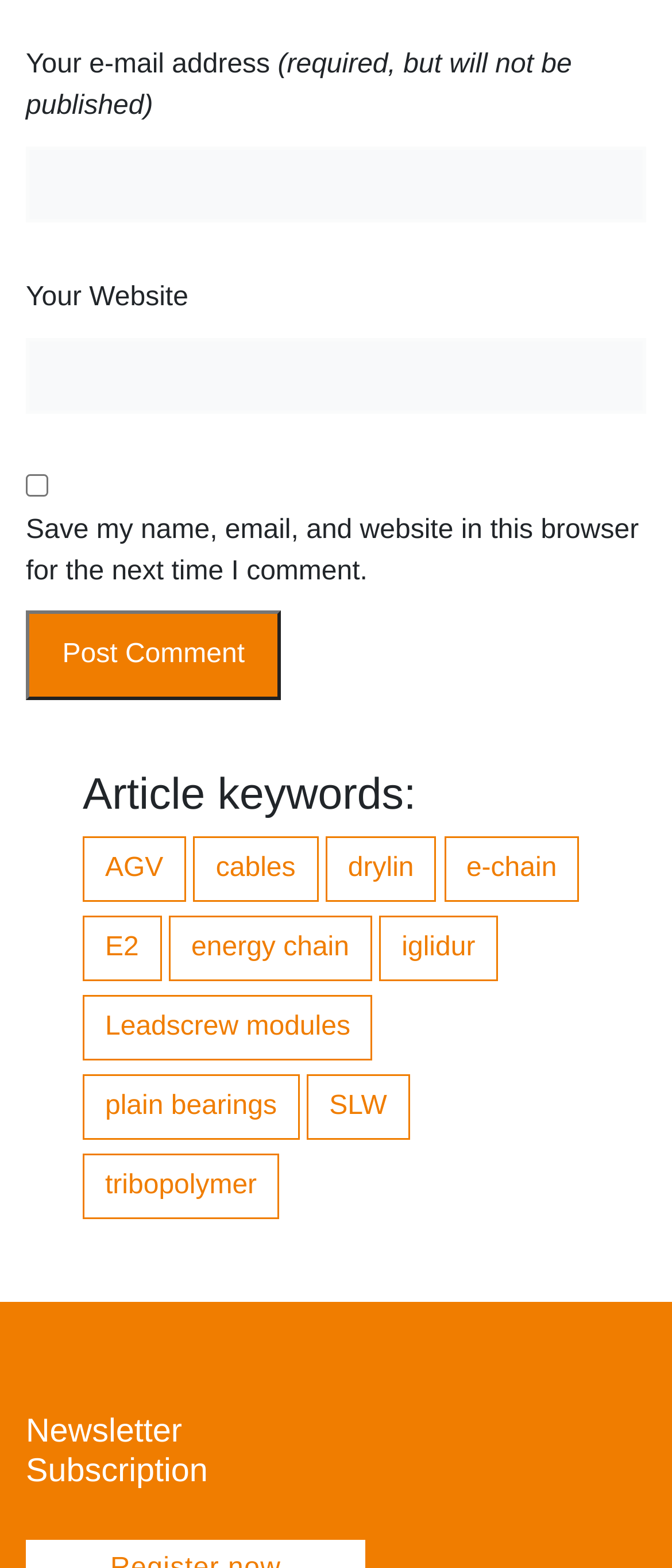What is the function of the 'Post Comment' button?
Answer the question using a single word or phrase, according to the image.

Submit comment